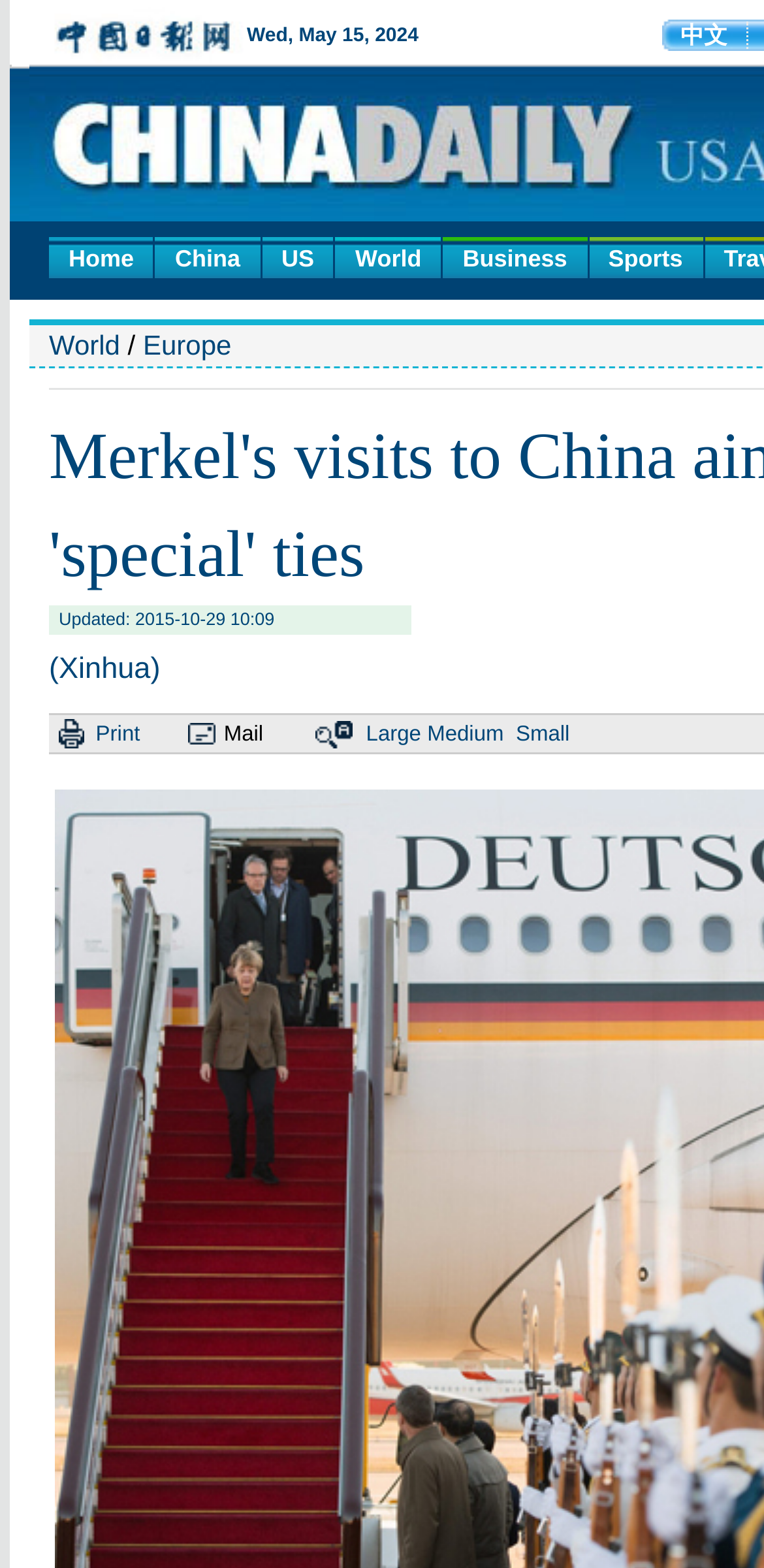How many navigation links are at the top?
Look at the screenshot and provide an in-depth answer.

I counted the links at the top of the webpage, which are 'Home', 'China', 'US', 'World', 'Business', and 'Sports', and found that there are 6 navigation links.